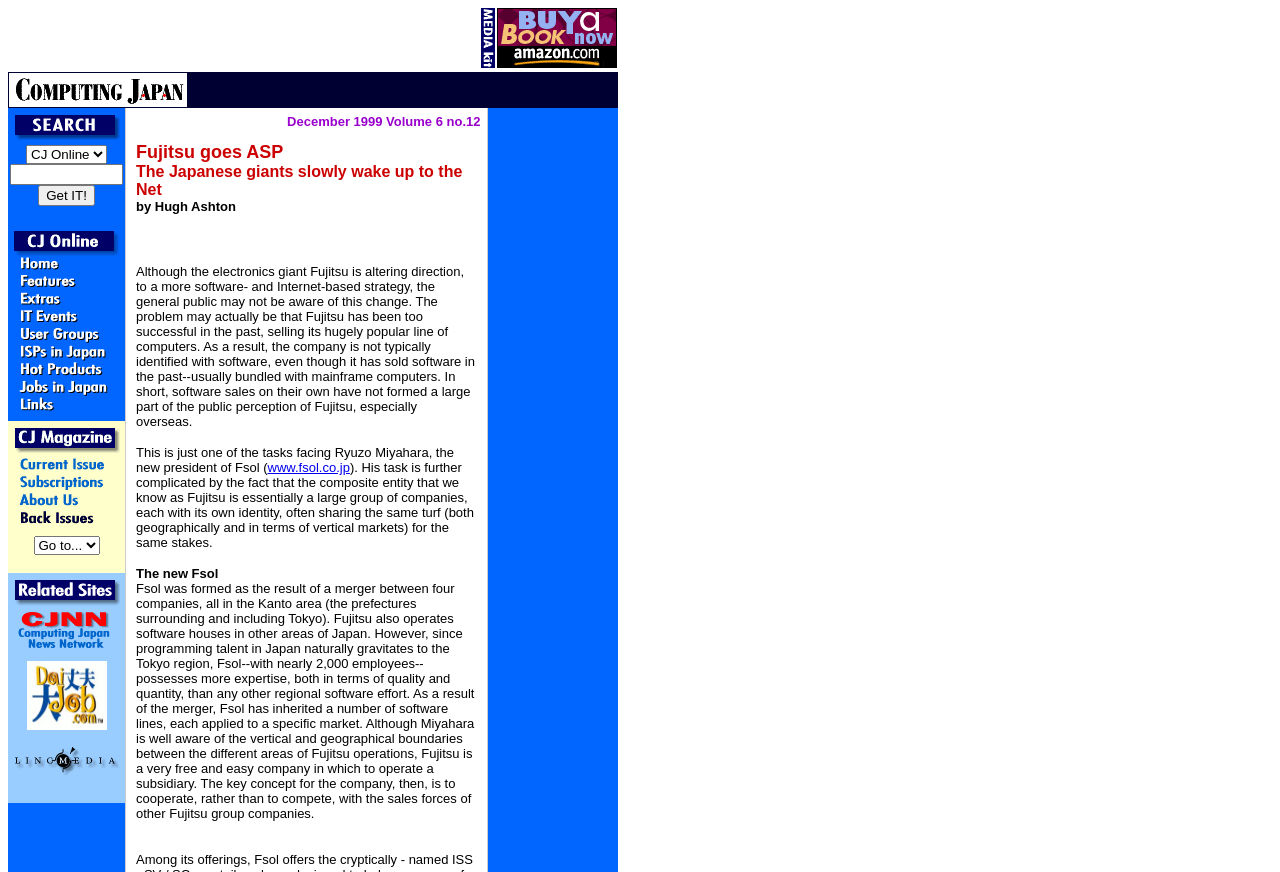Please determine the bounding box coordinates of the area that needs to be clicked to complete this task: 'Go to Computing Japan News Network'. The coordinates must be four float numbers between 0 and 1, formatted as [left, top, right, bottom].

[0.011, 0.728, 0.093, 0.748]